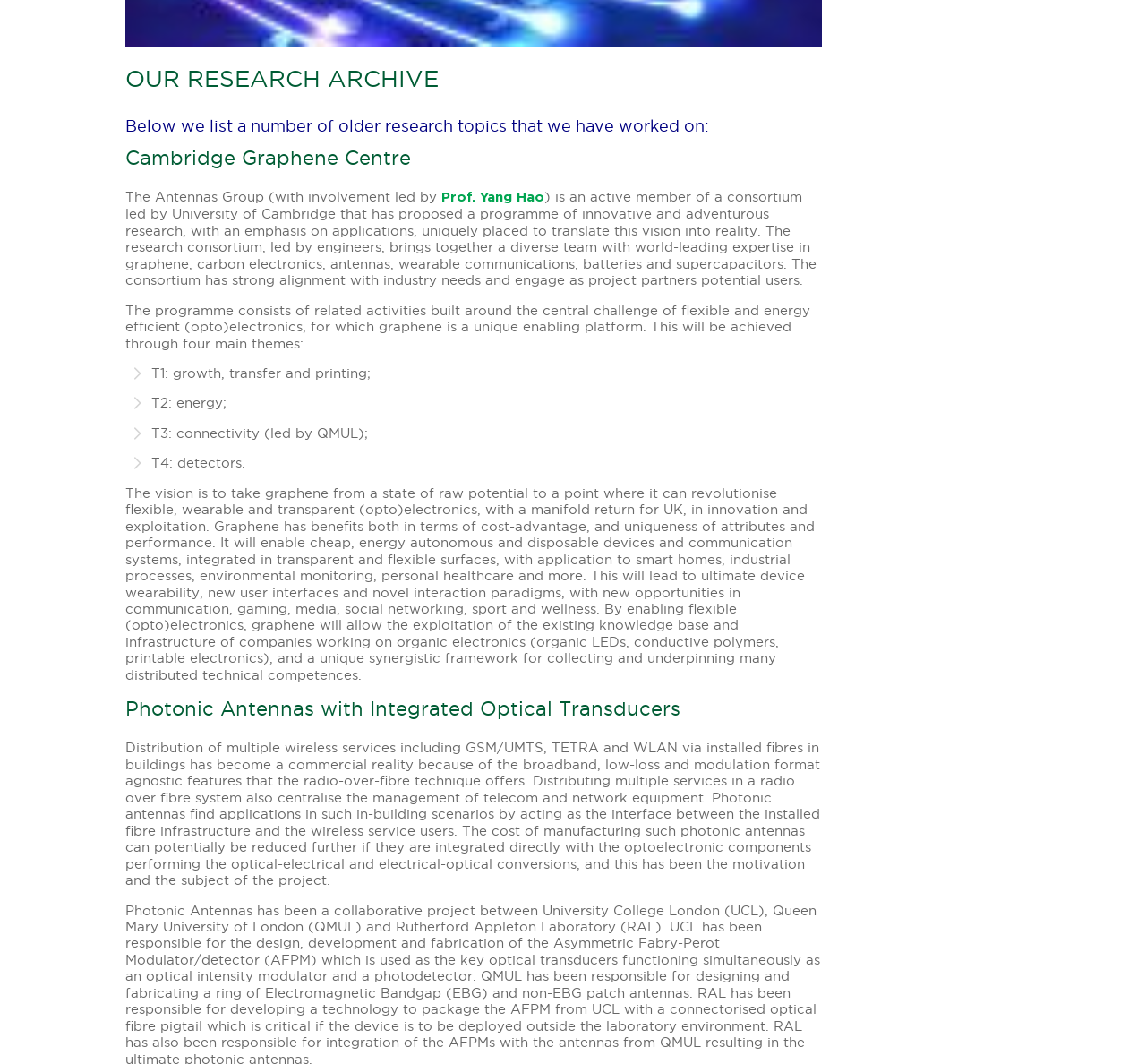Identify the bounding box for the UI element specified in this description: "new research". The coordinates must be four float numbers between 0 and 1, formatted as [left, top, right, bottom].

[0.177, 0.028, 0.55, 0.058]